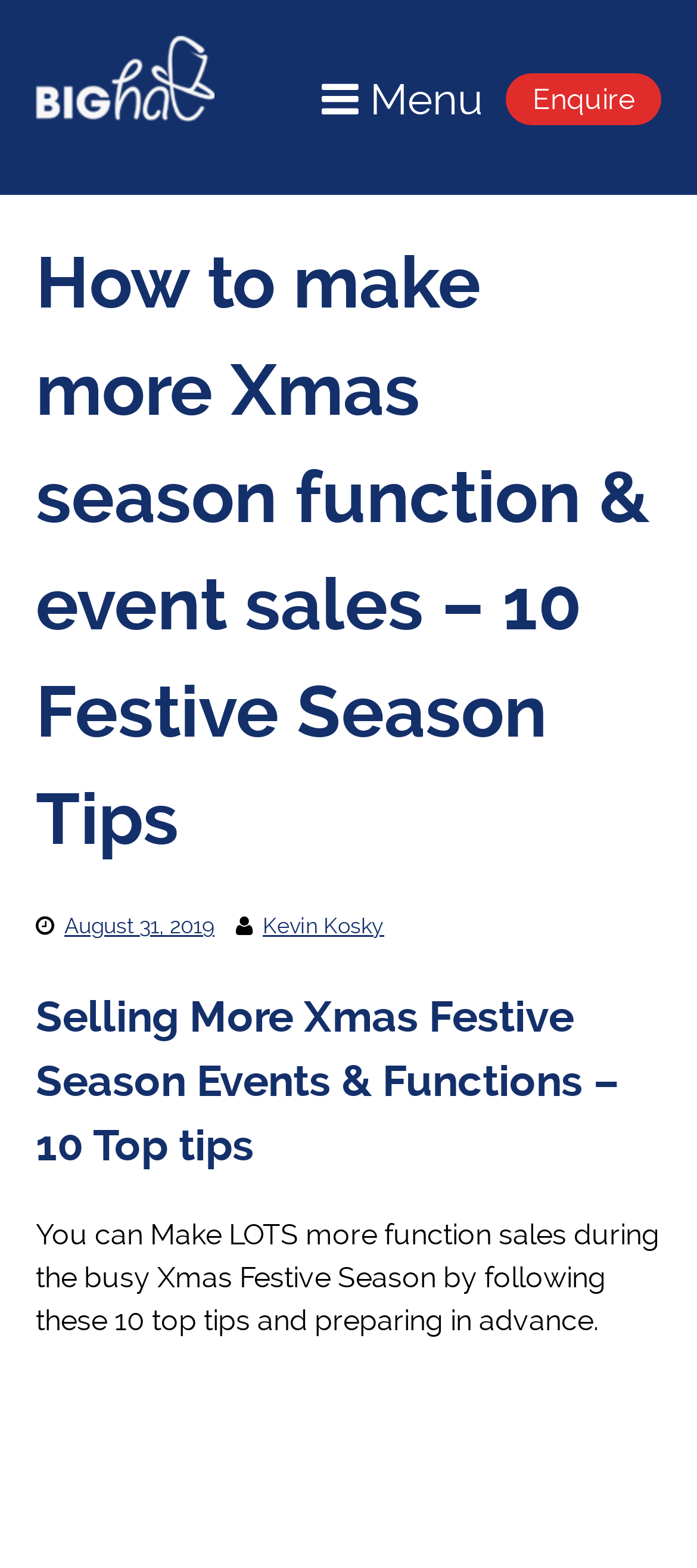Articulate a complete and detailed caption of the webpage elements.

The webpage is about festive season function and event sales, with a focus on providing tips to increase sales. At the top left of the page, there is a logo image and a link. To the right of the logo, there is a menu with the text "Menu". On the top right, there is a prominent link labeled "Enquire".

Below the menu and logo, there is a main content section. The title of the article is "How to make more Xmas season function & event sales – 10 Festive Season Tips", which is followed by a subtitle "Selling More Xmas Festive Season Events & Functions – 10 Top tips". The article is dated August 31, 2019, and is written by Kevin Kosky.

The main content of the article is a checklist of 10 tips to increase festive season function and event sales. The introduction to the checklist is a paragraph of text that encourages readers to prepare in advance to make more function sales during the busy Xmas festive season.